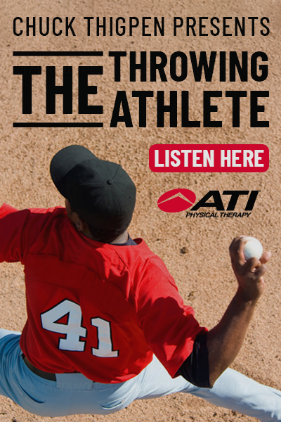What is the name of the presenter featured in the image?
Analyze the screenshot and provide a detailed answer to the question.

The bold text above the player states 'CHUCK THIGPEN PRESENTS', indicating that Chuck Thigpen is the presenter or host of the content being promoted.